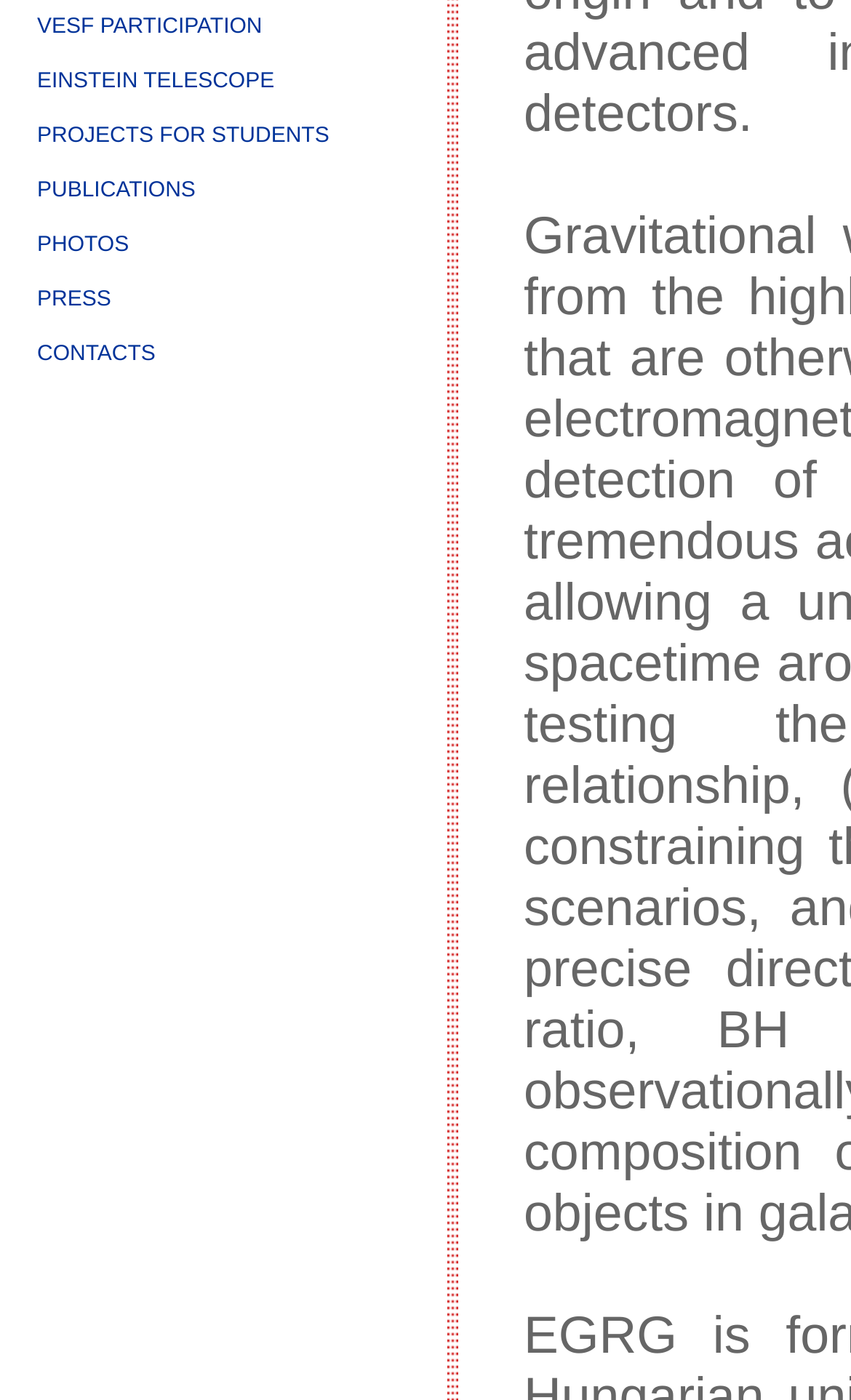Locate the bounding box of the UI element described by: "PROJECTS FOR STUDENTS" in the given webpage screenshot.

[0.026, 0.078, 0.472, 0.117]